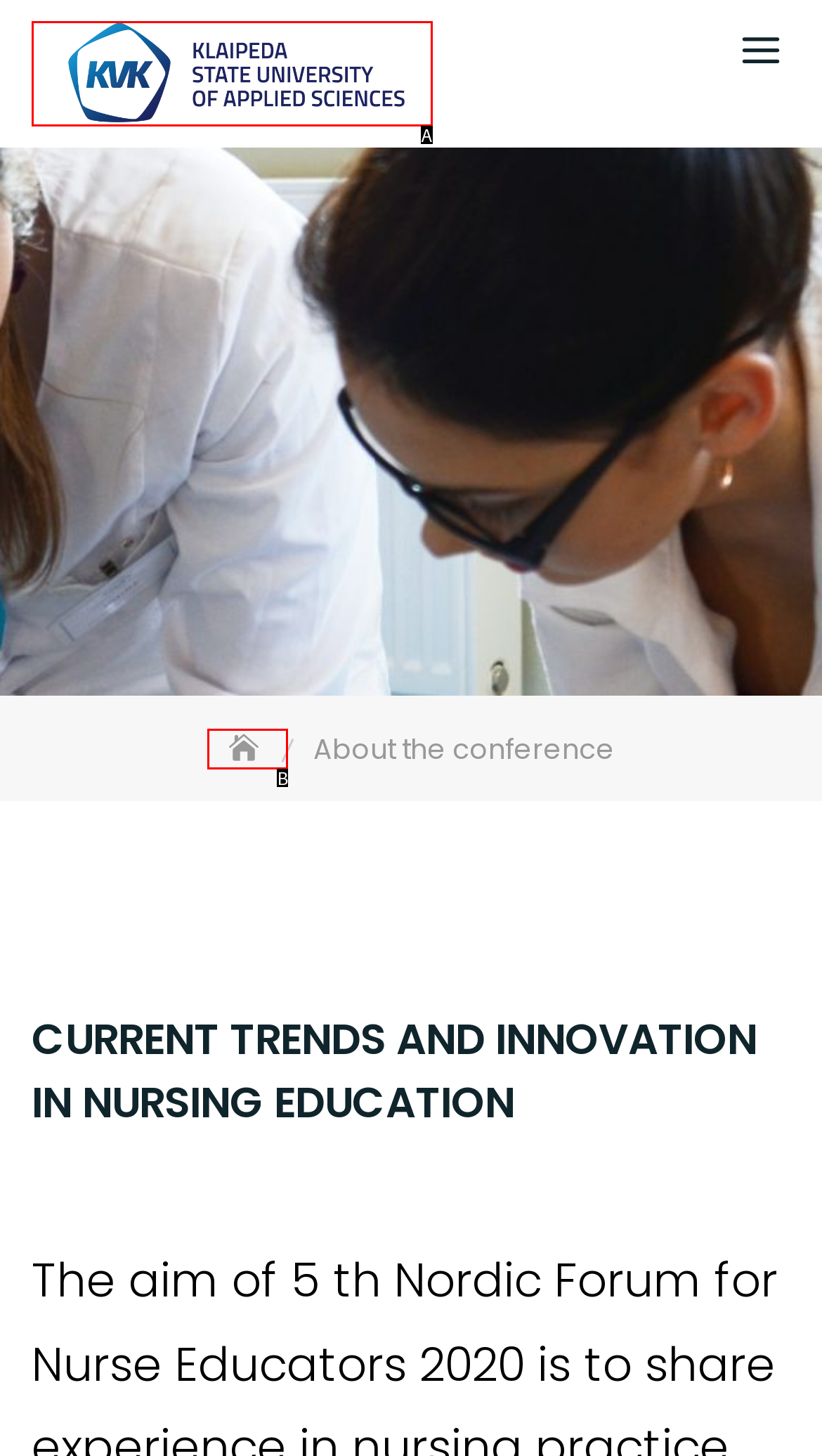From the description: Home, select the HTML element that fits best. Reply with the letter of the appropriate option.

B